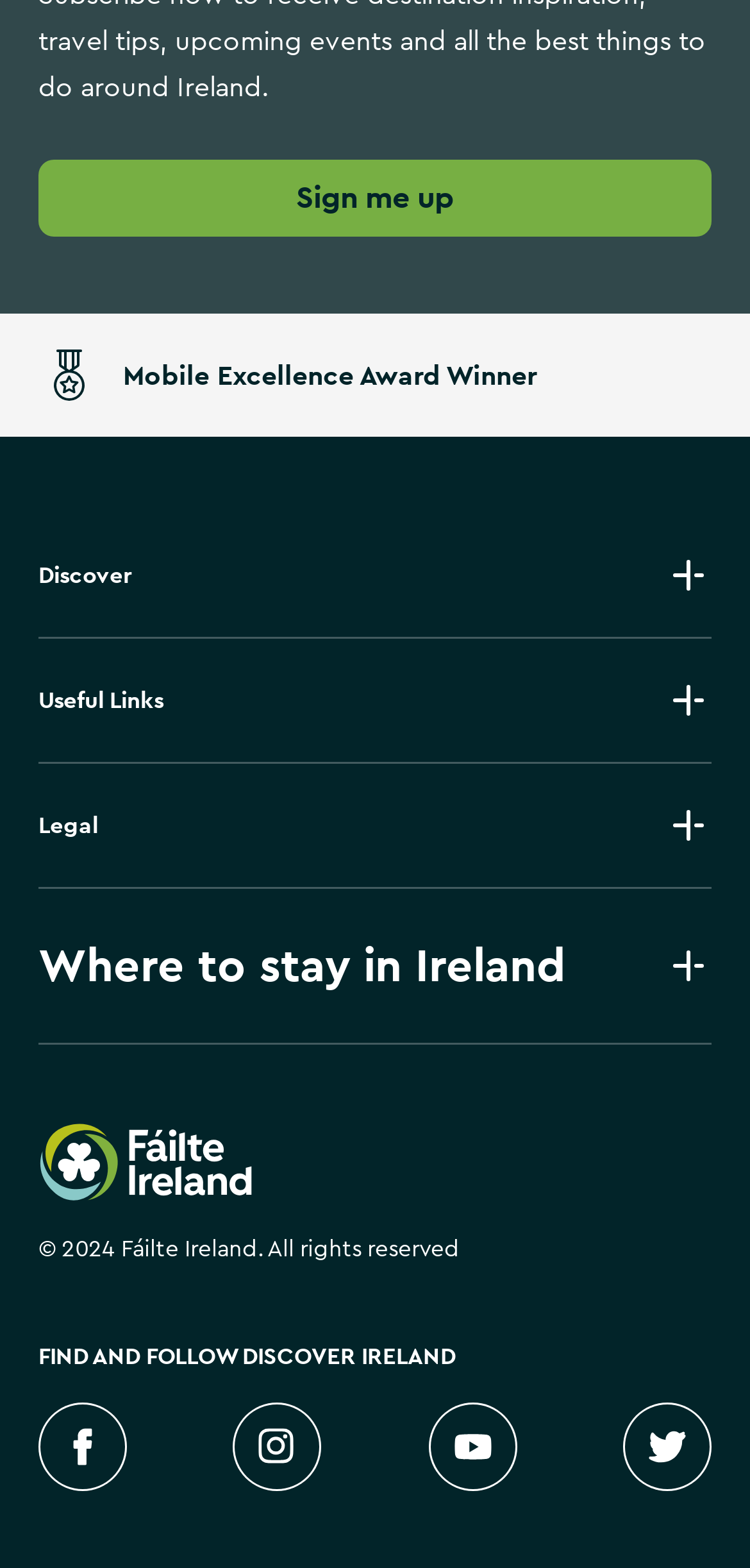Find the bounding box of the web element that fits this description: "Useful Links".

[0.051, 0.408, 0.949, 0.488]